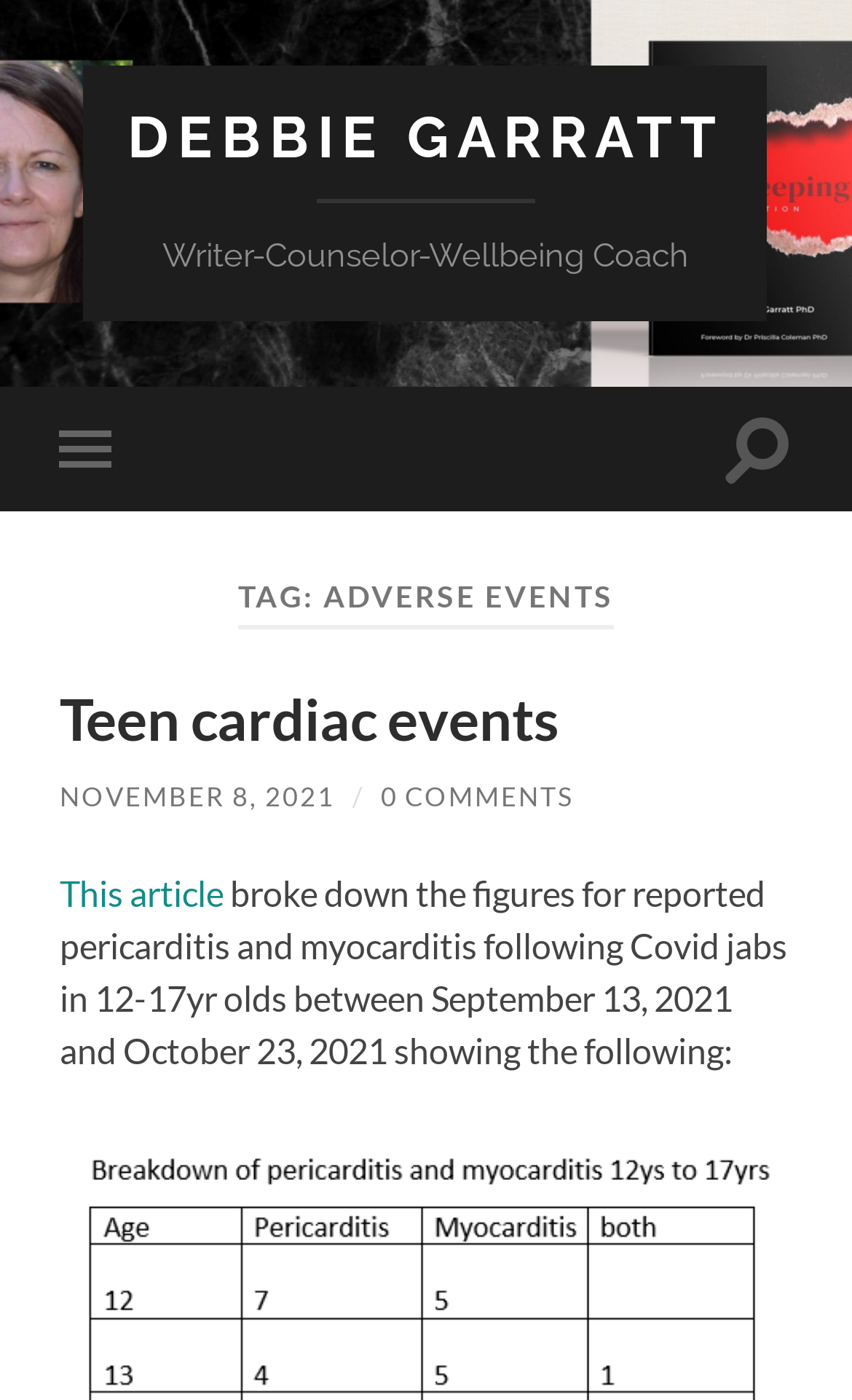Summarize the contents and layout of the webpage in detail.

The webpage is about adverse events, specifically focusing on Debbie Garratt, a writer, counselor, and wellbeing coach. At the top left of the page, there is a link to Debbie Garratt's profile. Below it, there is a brief description of her profession. 

On the top right, there are two buttons: one to toggle the mobile menu and another to toggle the search field. 

The main content of the page is divided into sections, with headings and links. The first heading is "TAG: ADVERSE EVENTS", followed by a subheading "Teen cardiac events". Below the subheading, there is a link to "Teen cardiac events" and a date "NOVEMBER 8, 2021" with a slash in between. 

Further down, there is a link to "0 COMMENTS" and another link to "This article". The main text of the article starts below these links, discussing the figures for reported pericarditis and myocarditis following Covid jabs in 12-17 year olds between September 13, 2021, and October 23, 2021.